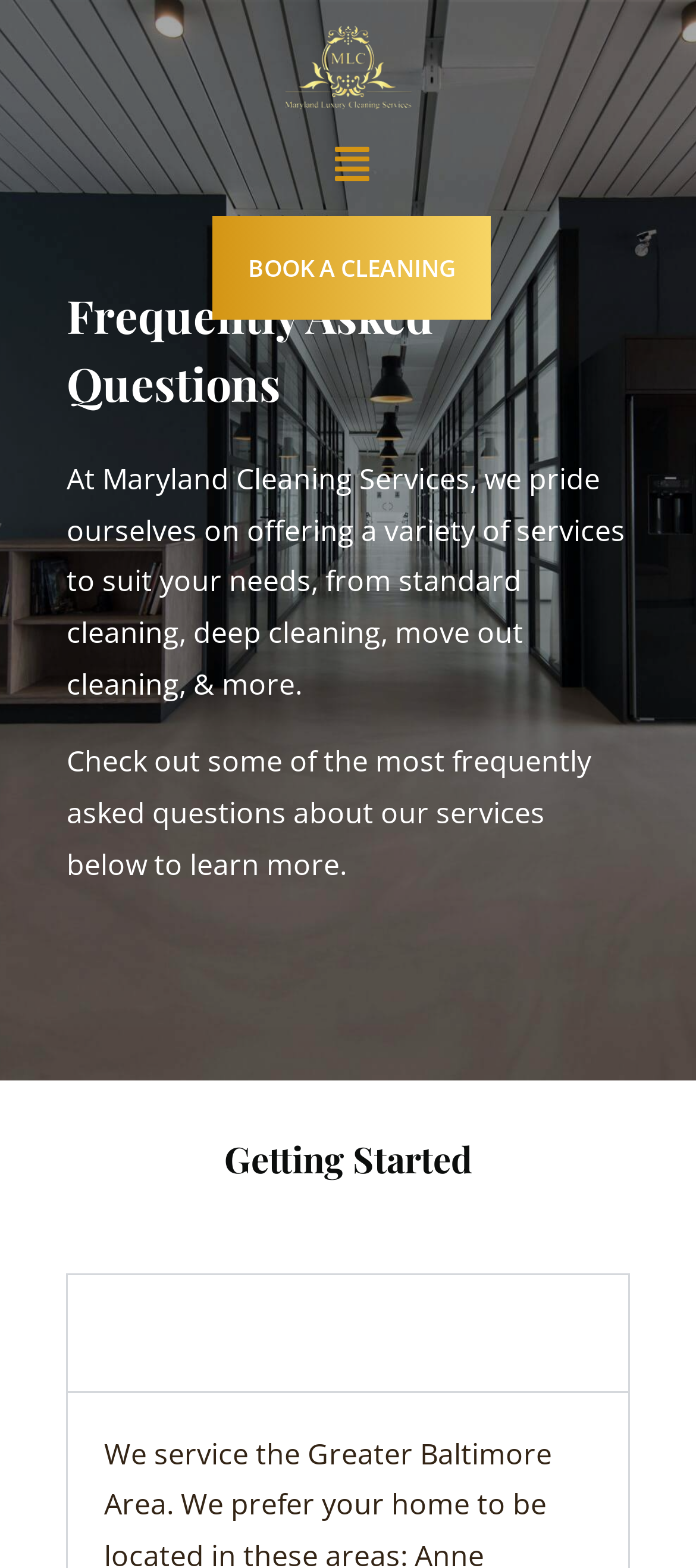Provide the bounding box coordinates, formatted as (top-left x, top-left y, bottom-right x, bottom-right y), with all values being floating point numbers between 0 and 1. Identify the bounding box of the UI element that matches the description: Do You Service My Area?

[0.149, 0.834, 0.711, 0.864]